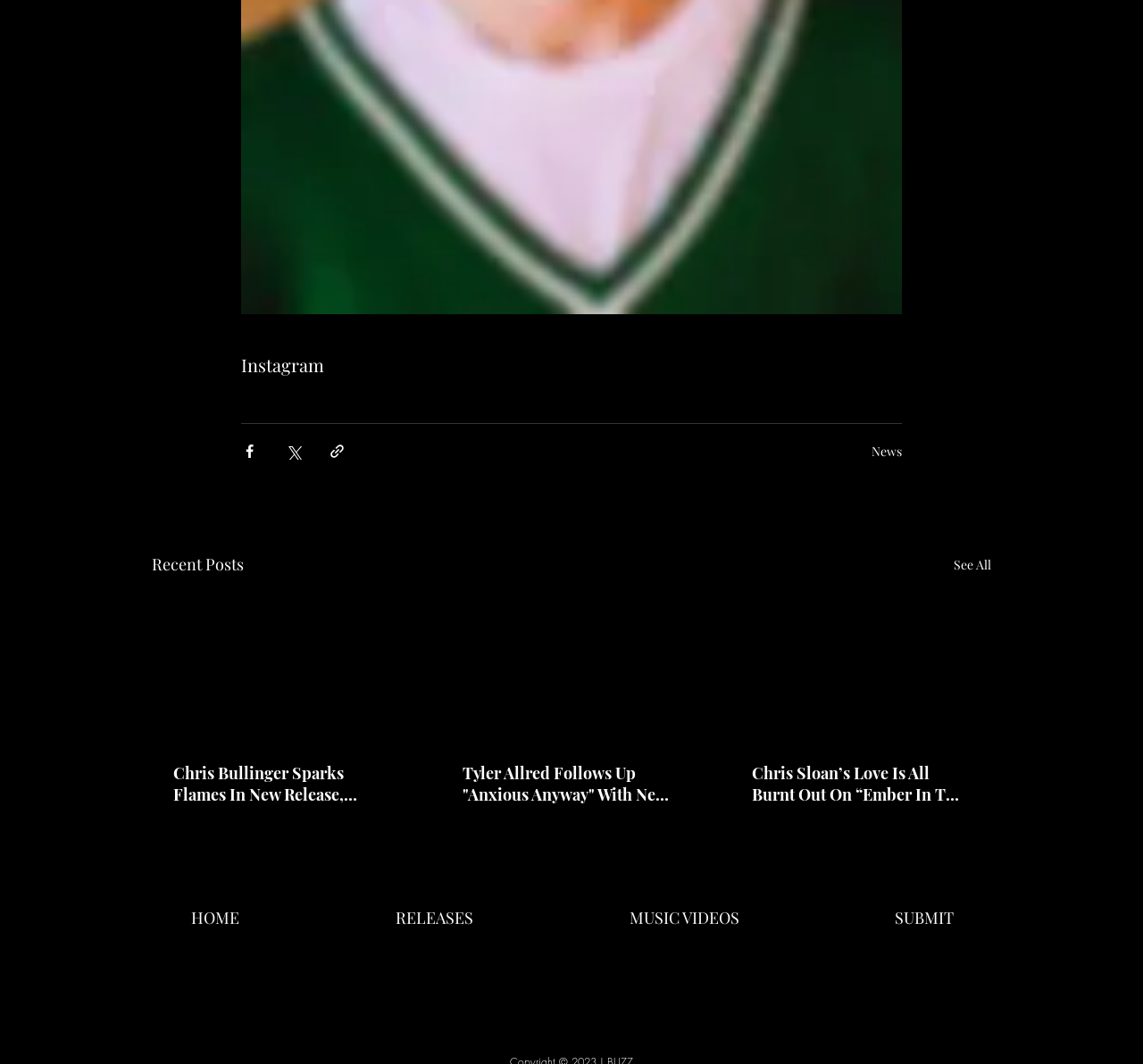Please specify the bounding box coordinates in the format (top-left x, top-left y, bottom-right x, bottom-right y), with values ranging from 0 to 1. Identify the bounding box for the UI component described as follows: aria-label="Instagram"

[0.408, 0.931, 0.428, 0.953]